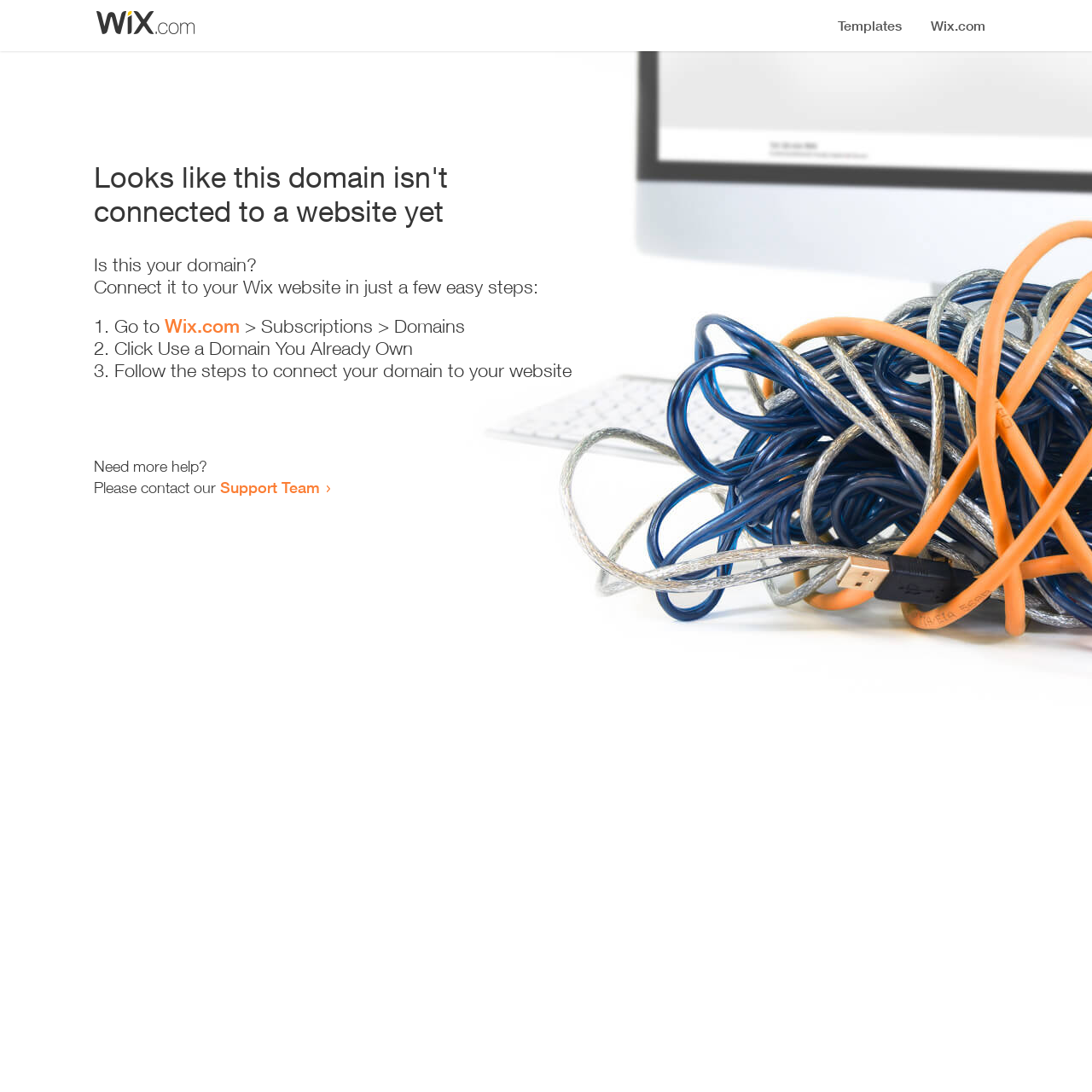Who can I contact for more help?
Using the visual information from the image, give a one-word or short-phrase answer.

Support Team